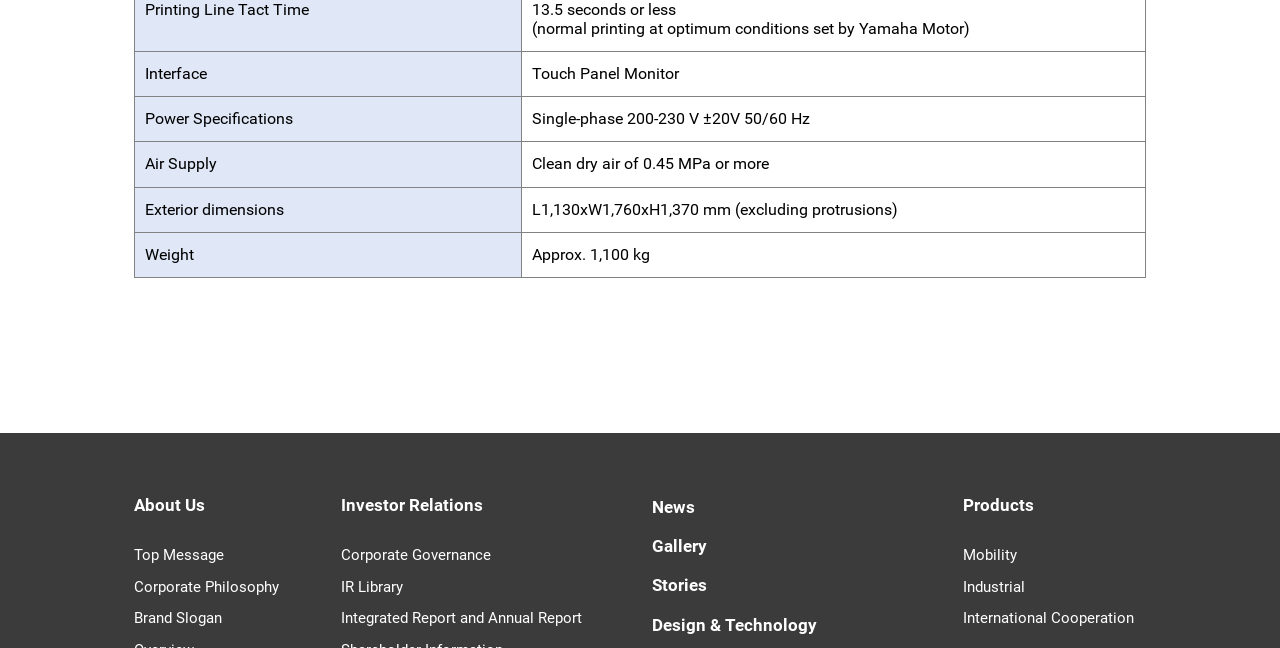Pinpoint the bounding box coordinates of the clickable area necessary to execute the following instruction: "View Investor Relations". The coordinates should be given as four float numbers between 0 and 1, namely [left, top, right, bottom].

[0.266, 0.764, 0.377, 0.795]